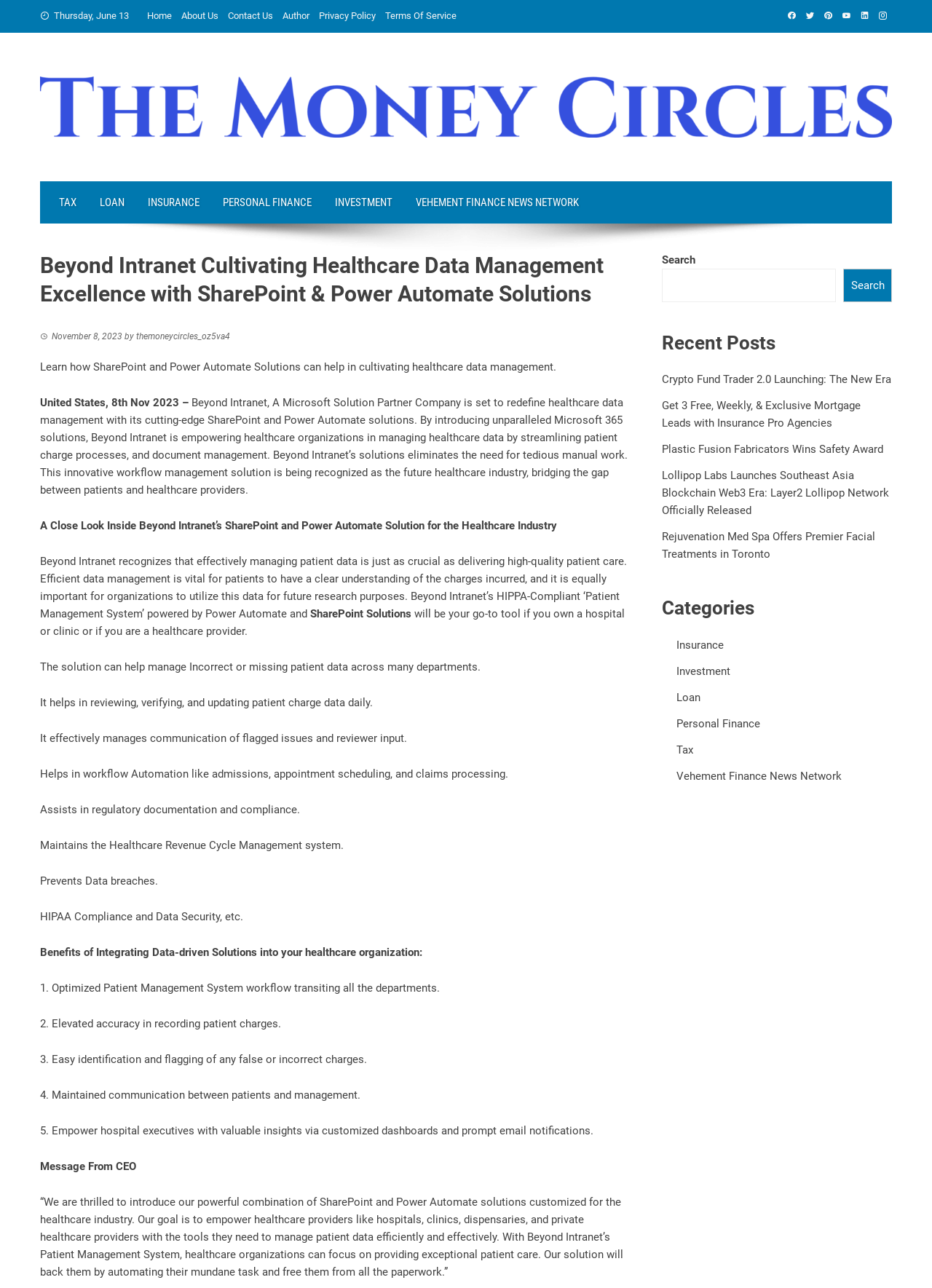What is the benefit of integrating data-driven solutions into healthcare organizations?
Please give a detailed and elaborate answer to the question based on the image.

I found the benefit of integrating data-driven solutions into healthcare organizations by reading the article, which lists several benefits, including optimized patient management system workflow, elevated accuracy in recording patient charges, and more.